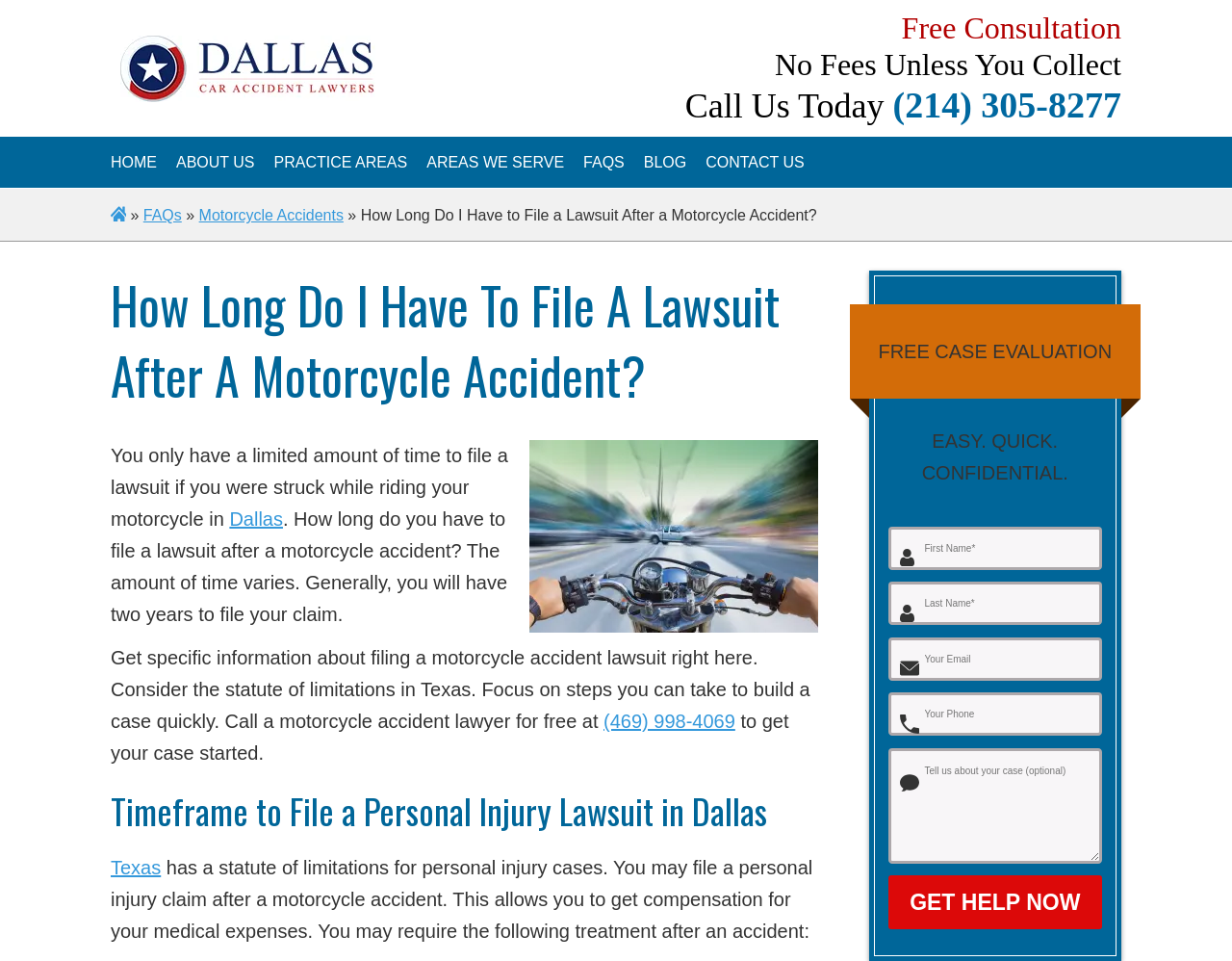Please determine the bounding box coordinates for the UI element described as: "value="Get Help Now"".

[0.721, 0.911, 0.895, 0.967]